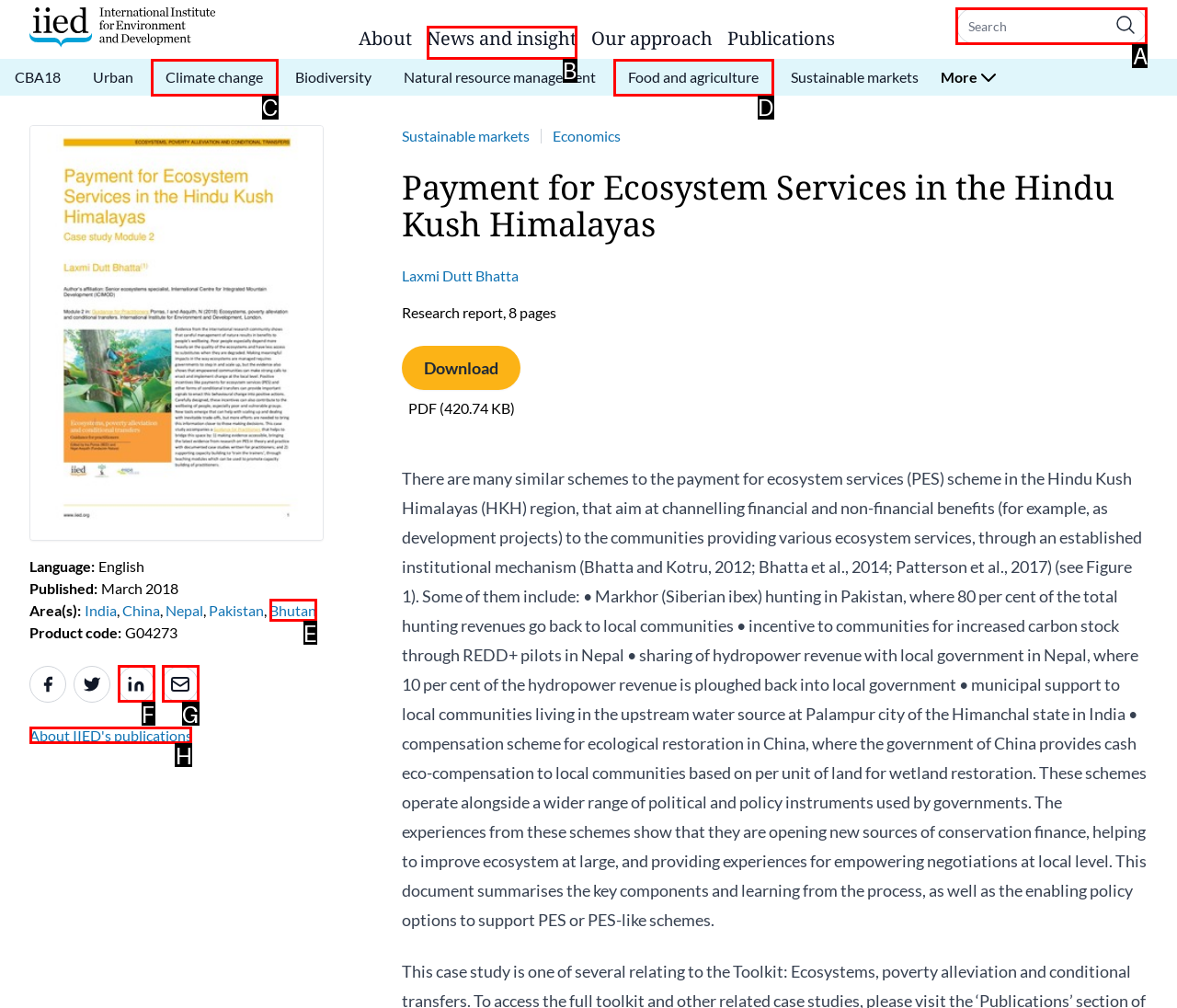Choose the letter of the option you need to click to Click the 'About IIED's publications' link. Answer with the letter only.

H